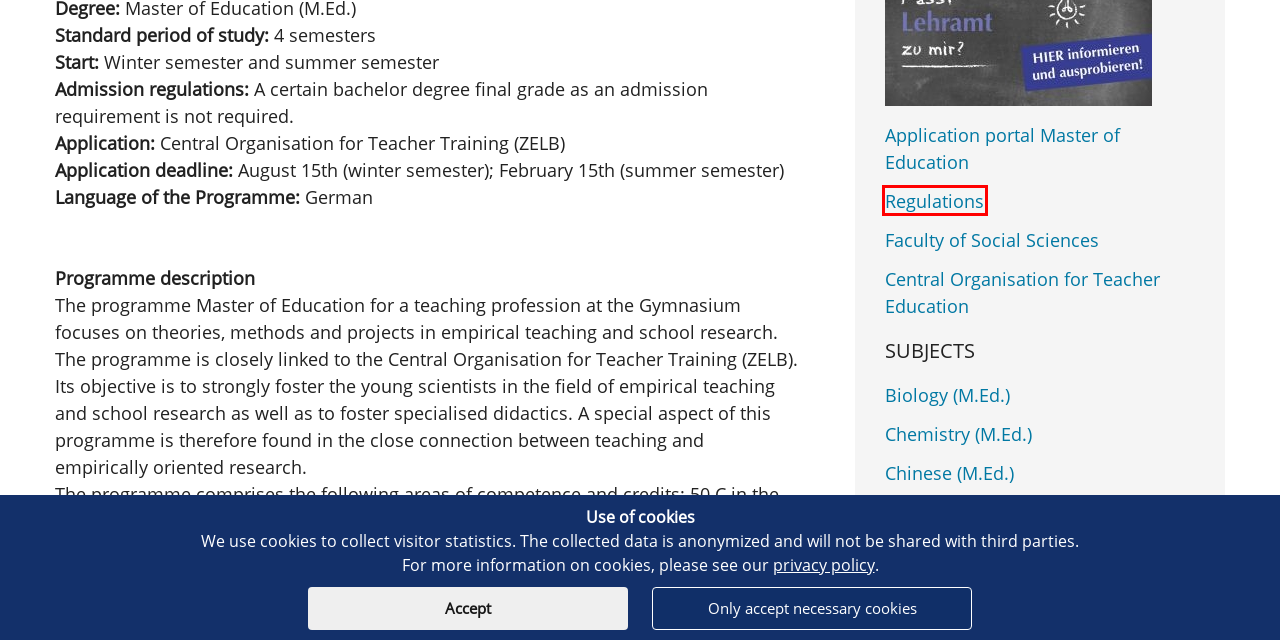You have a screenshot of a webpage with an element surrounded by a red bounding box. Choose the webpage description that best describes the new page after clicking the element inside the red bounding box. Here are the candidates:
A. Faculty of Social Sciences - Georg-August-Universität Göttingen
B. Biology (M.Ed.) - Georg-August-Universität Göttingen
C. Geography (M.Ed.) - Georg-August-Universität Göttingen
D. German (M.Ed.) - Georg-August-Universität Göttingen
E. Regulations - Georg-August-Universität Göttingen
F. Chinese (M.Ed.) - Georg-August-Universität Göttingen
G. Studieren und Lehren - Georg-August-Universität Göttingen
H. Chemistry (M.Ed.) - Georg-August-Universität Göttingen

E